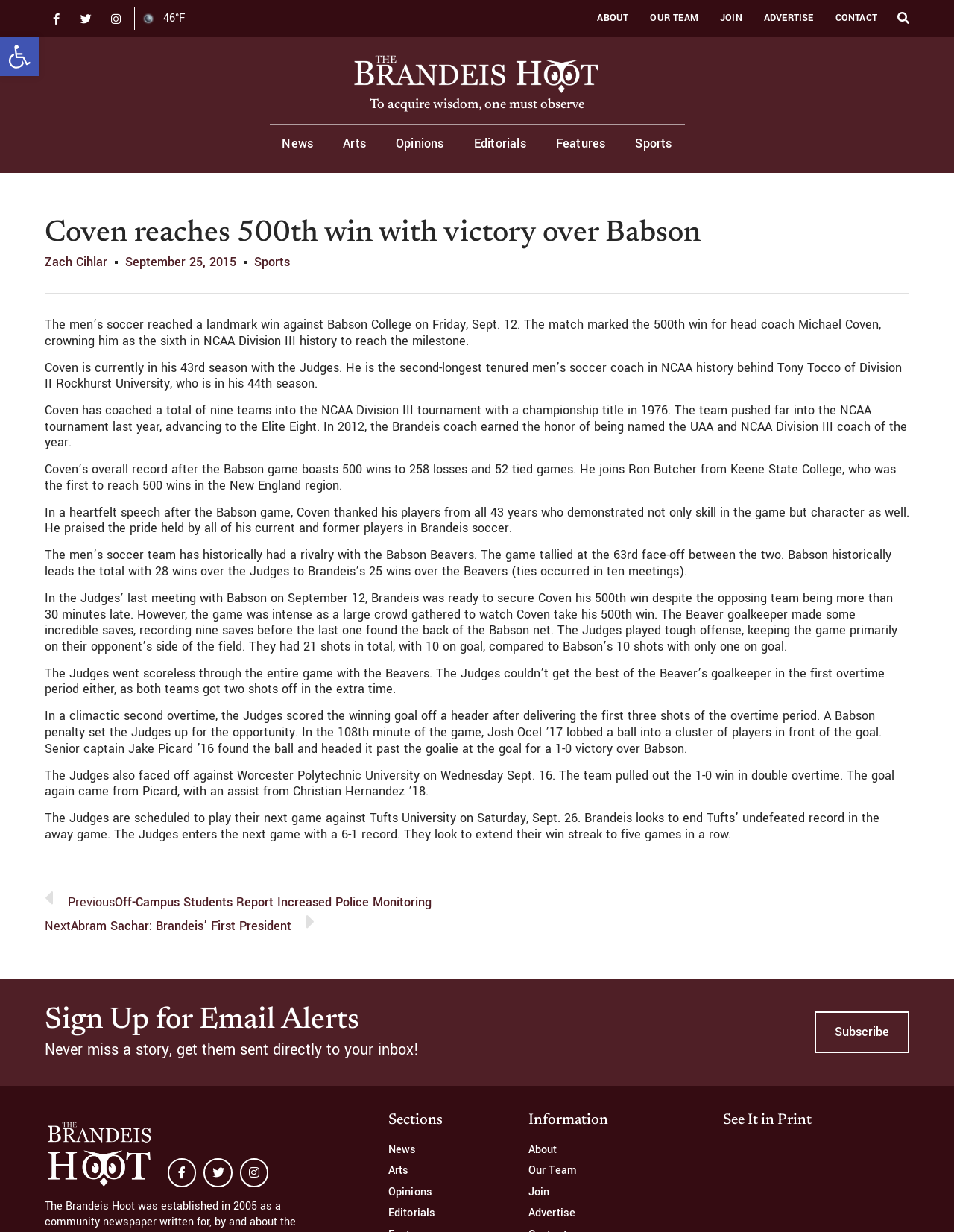What is the record of the Judges after the game against Babson?
Based on the image, respond with a single word or phrase.

6-1